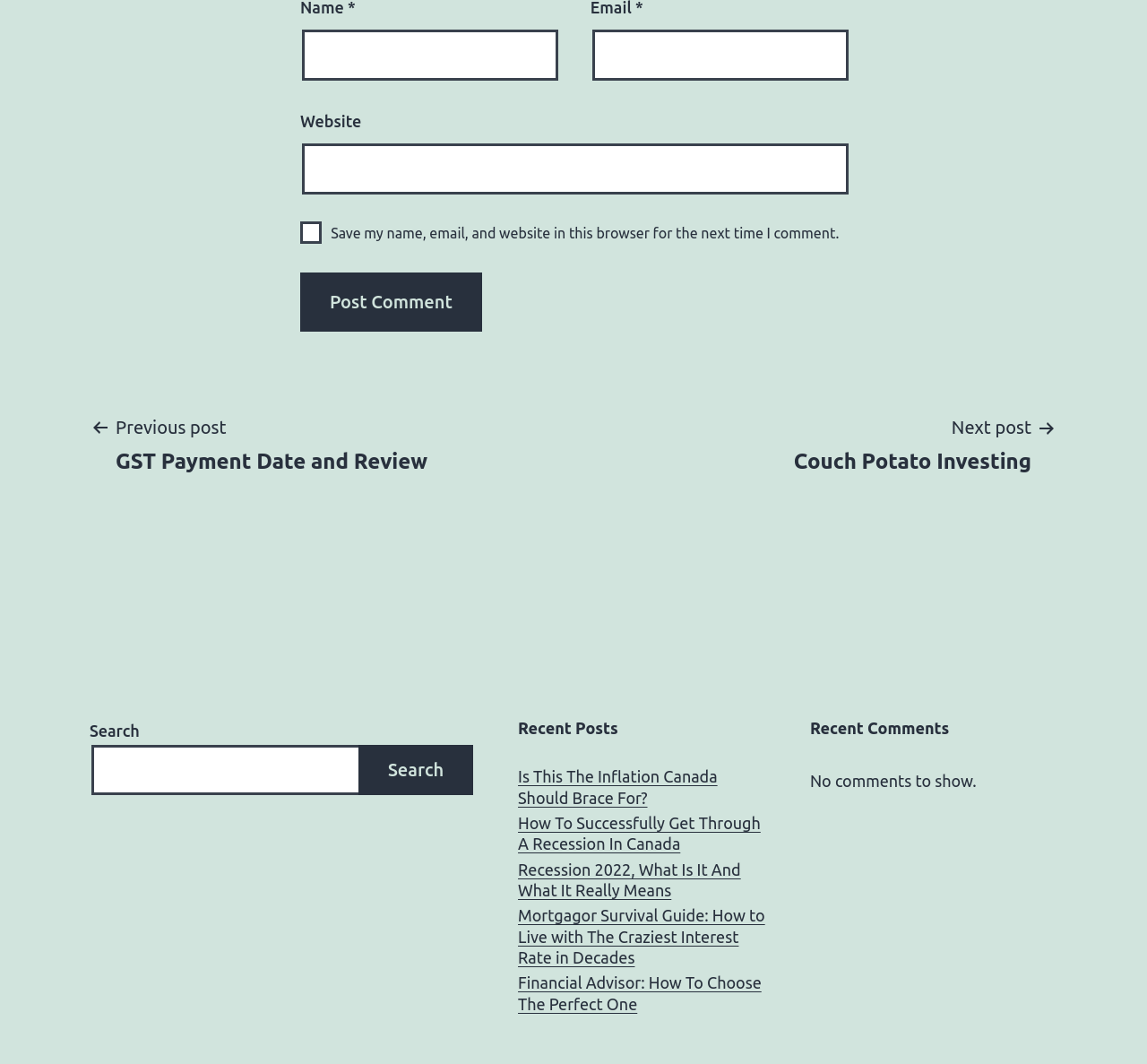Given the description of a UI element: "Next postCouch Potato Investing", identify the bounding box coordinates of the matching element in the webpage screenshot.

[0.669, 0.388, 0.922, 0.447]